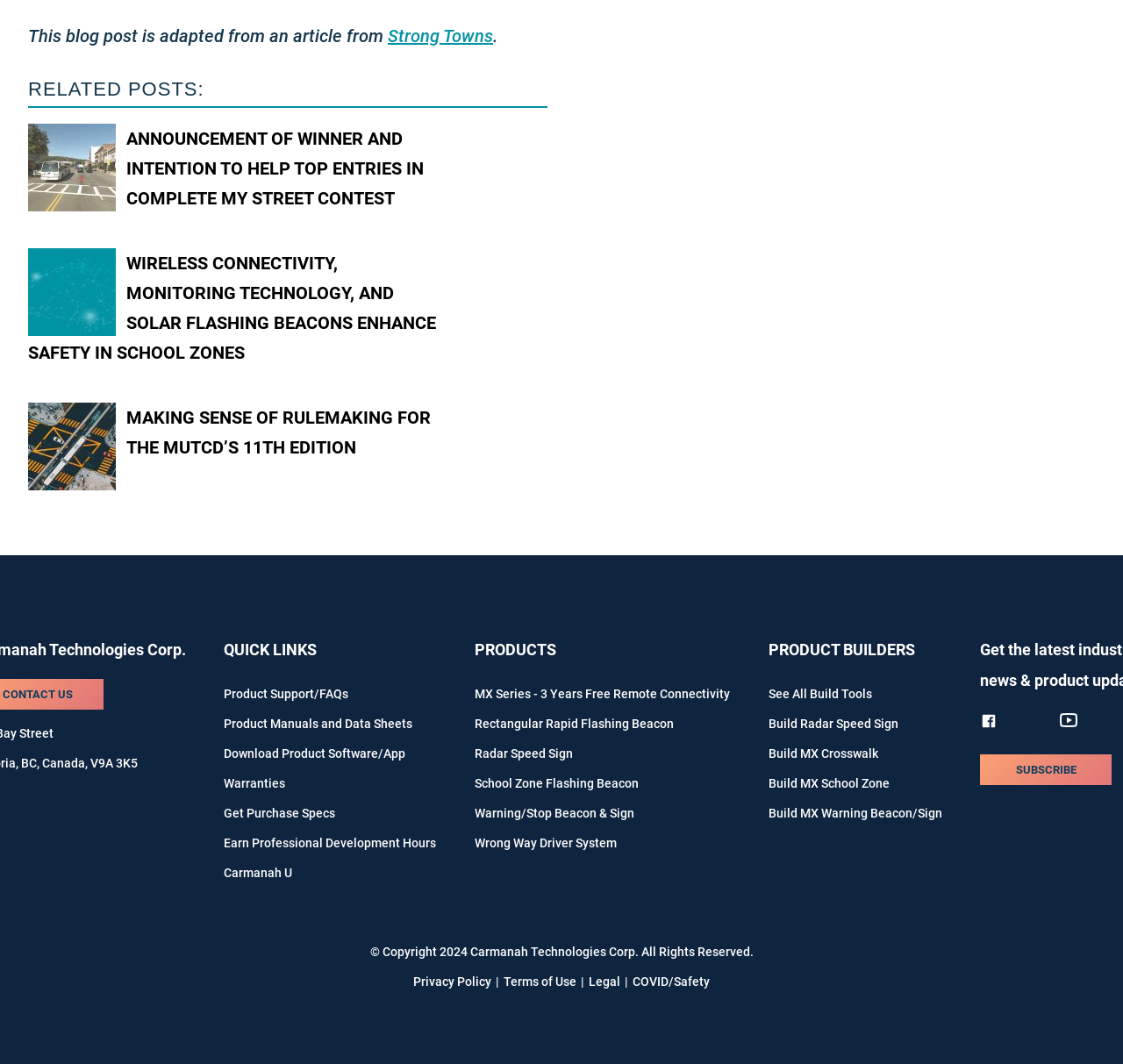Please predict the bounding box coordinates of the element's region where a click is necessary to complete the following instruction: "View the 'Wireless connectivity, monitoring technology, and solar flashing beacons enhance safety in school zones' figure". The coordinates should be represented by four float numbers between 0 and 1, i.e., [left, top, right, bottom].

[0.025, 0.233, 0.488, 0.345]